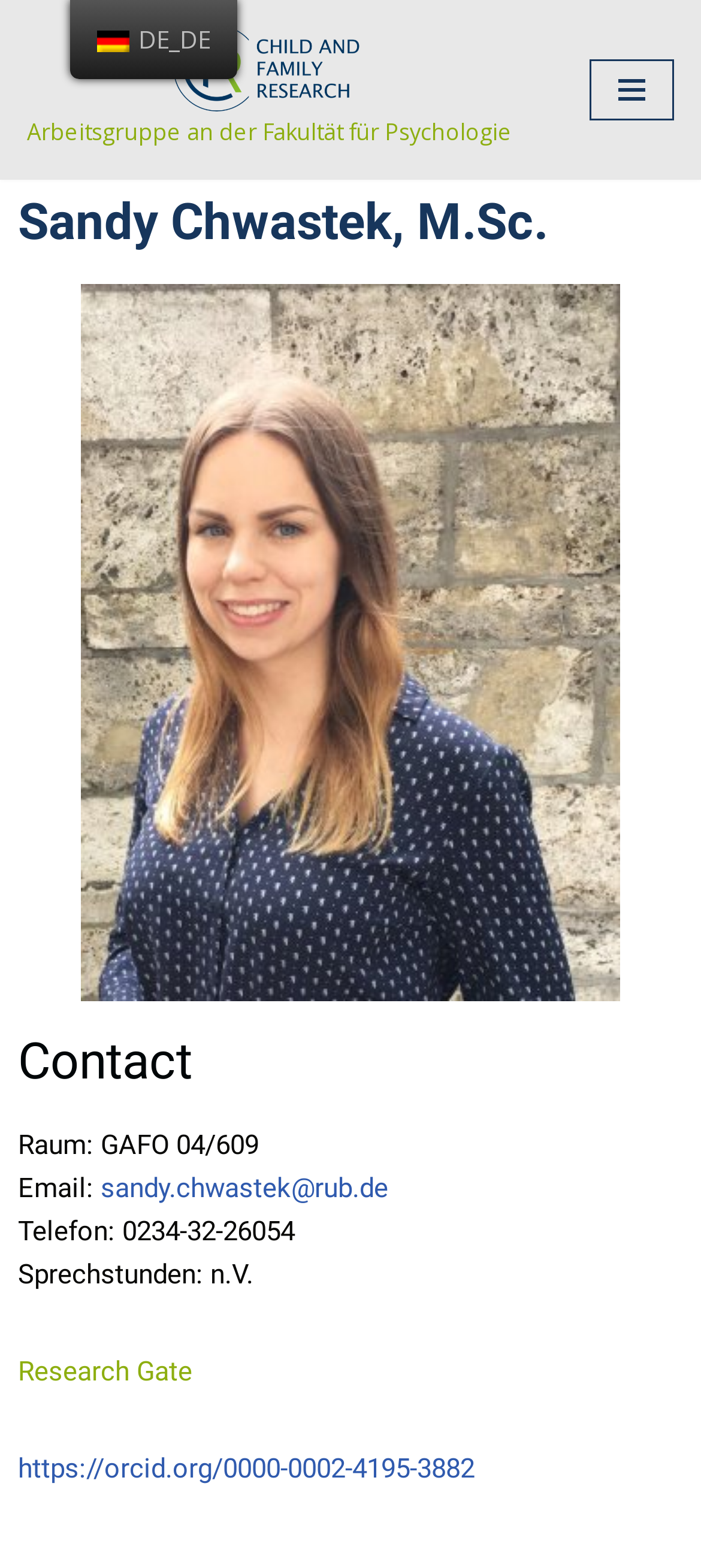What is the phone number of Sandy Chwastek?
Please provide a full and detailed response to the question.

I found the contact information section on the webpage, which includes the phone number of Sandy Chwastek. The phone number is specified as 'Telefon: 0234-32-26054'.